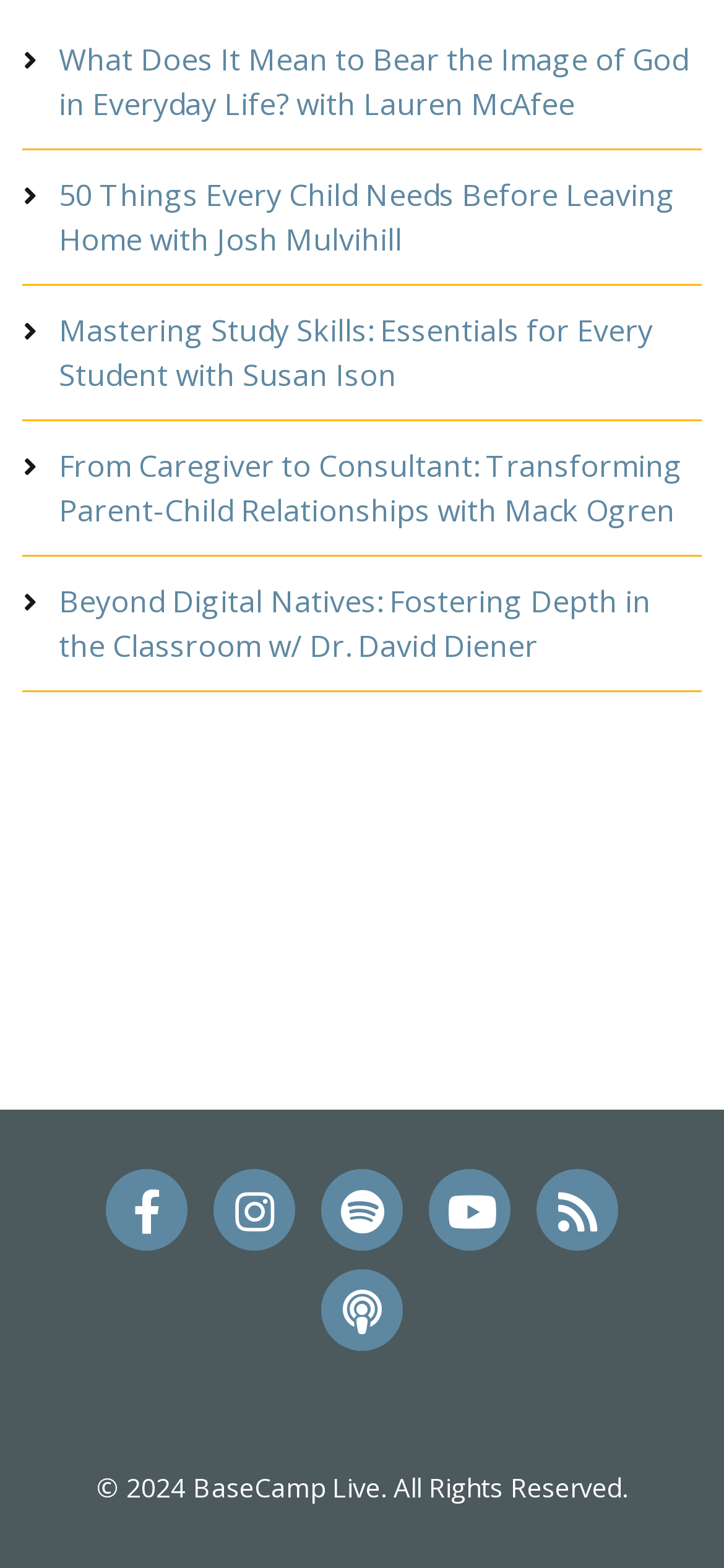Respond with a single word or phrase to the following question: What is the copyright year of BaseCamp Live?

2024